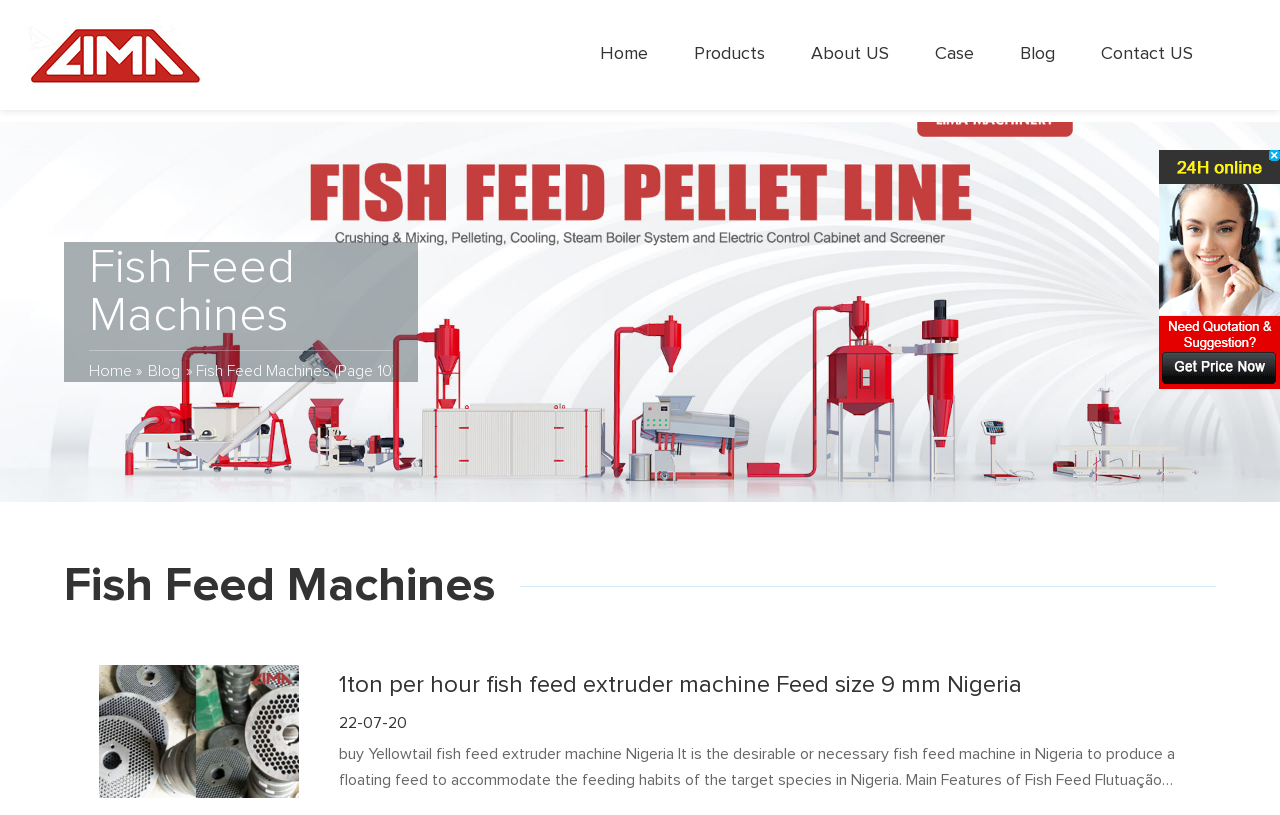Can you find the bounding box coordinates of the area I should click to execute the following instruction: "Go to Home page"?

[0.462, 0.0, 0.512, 0.133]